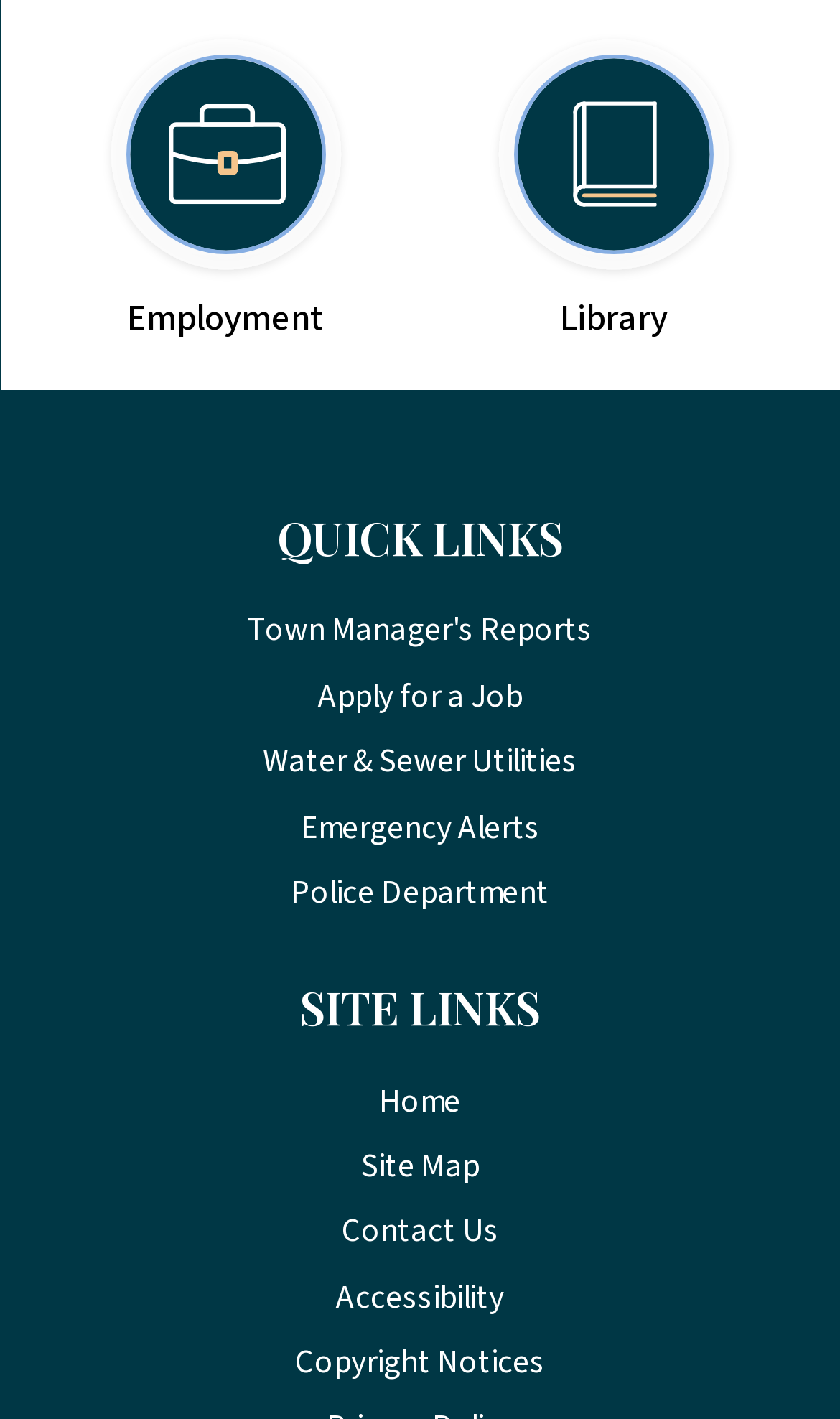What is the purpose of the 'Emergency Alerts' link?
Answer the question with as much detail as you can, using the image as a reference.

Based on the context of the link, I inferred that the 'Emergency Alerts' link is intended to provide access to emergency alerts or notifications related to the town or municipality.